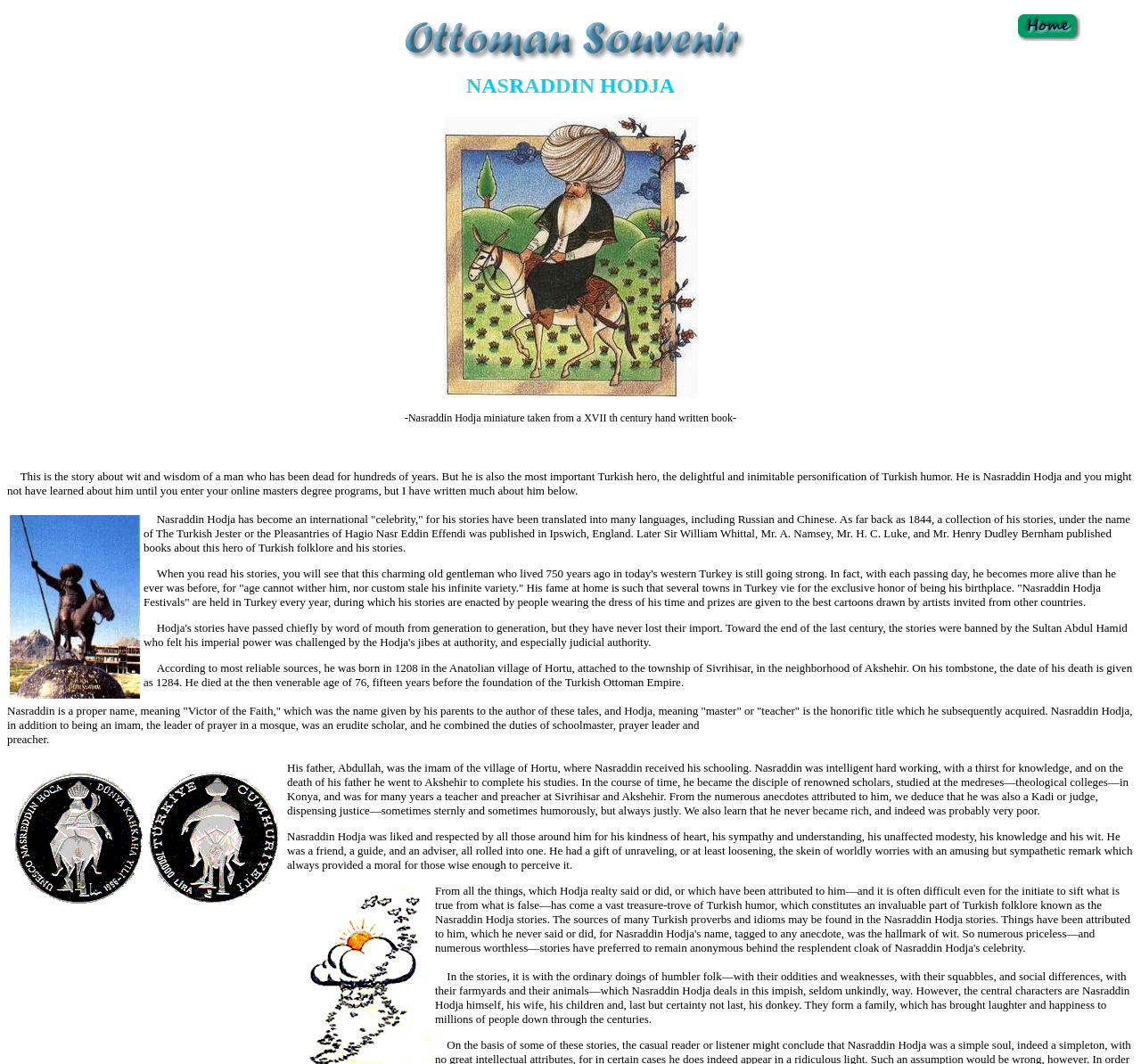Provide a short answer to the following question with just one word or phrase: Where was Nasraddin Hodja born?

Hortu